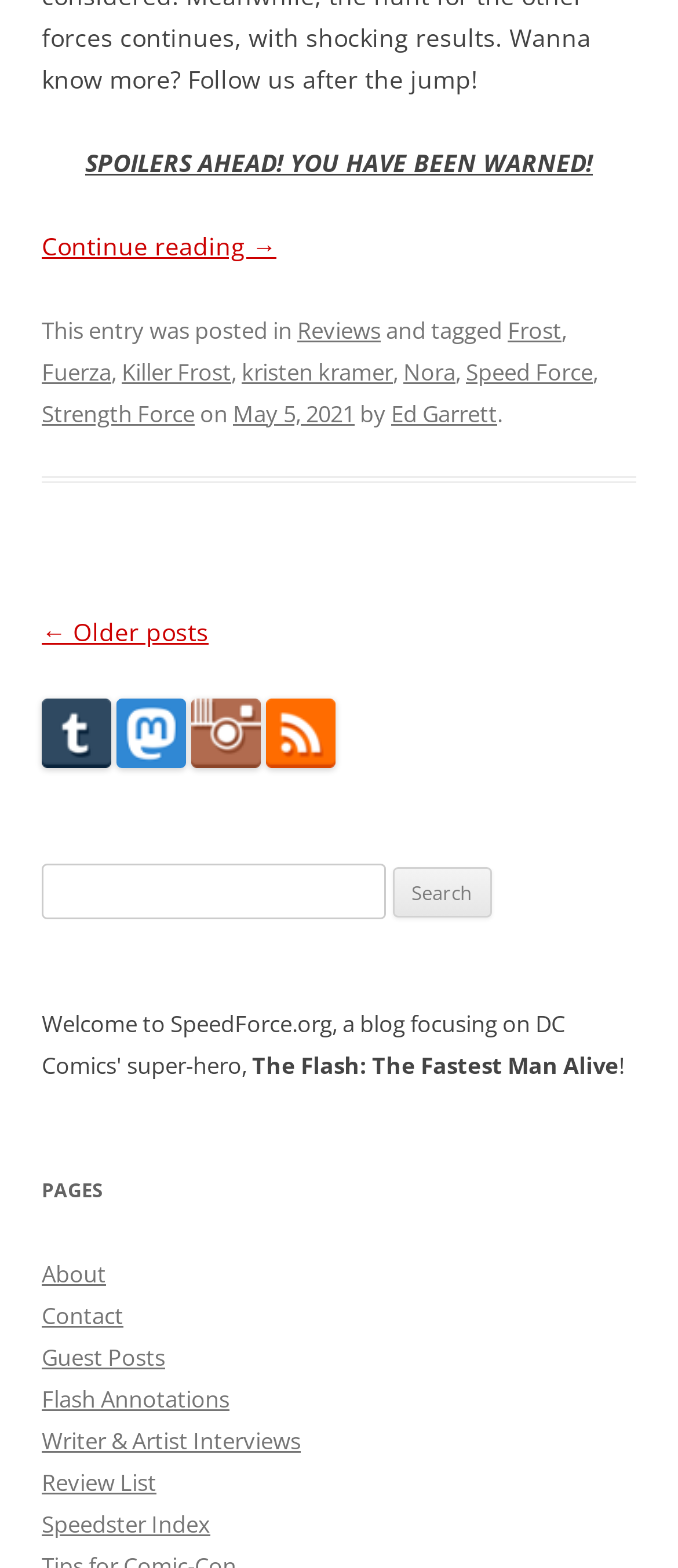What is the title of the blog?
Please provide a full and detailed response to the question.

The title of the blog is located at the bottom of the page, with a bounding box coordinate of [0.372, 0.669, 0.913, 0.689]. It is a static text element with the content 'The Flash: The Fastest Man Alive'.